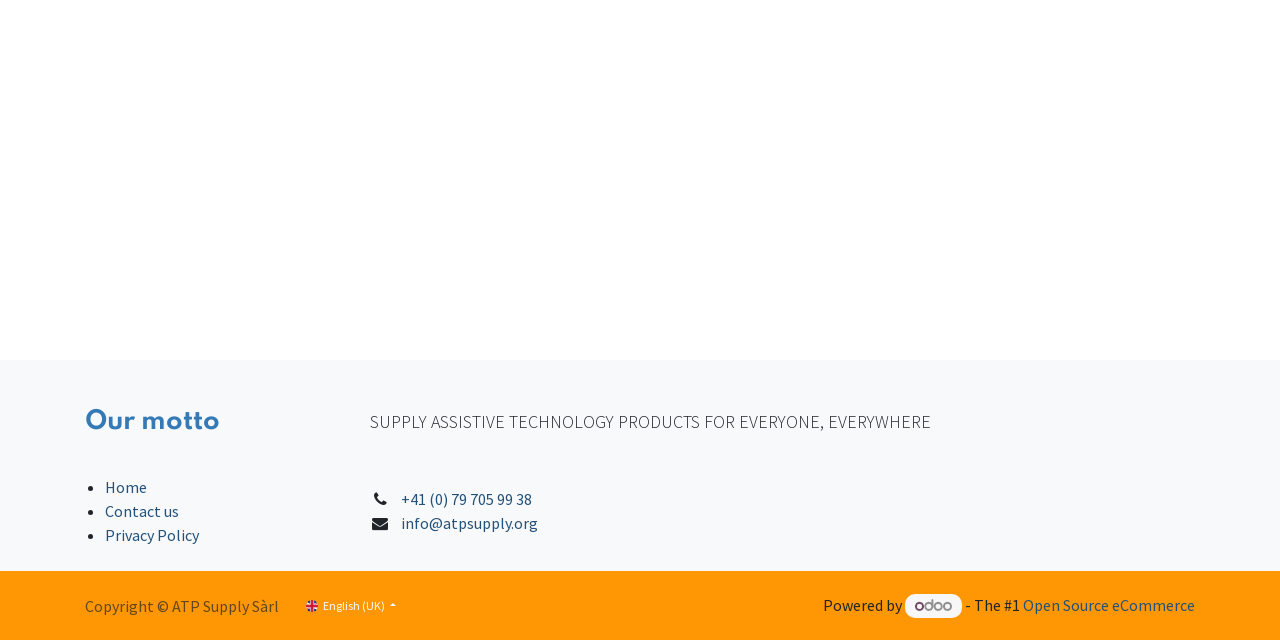Identify the bounding box coordinates for the UI element described as: "Home".

[0.082, 0.746, 0.115, 0.777]